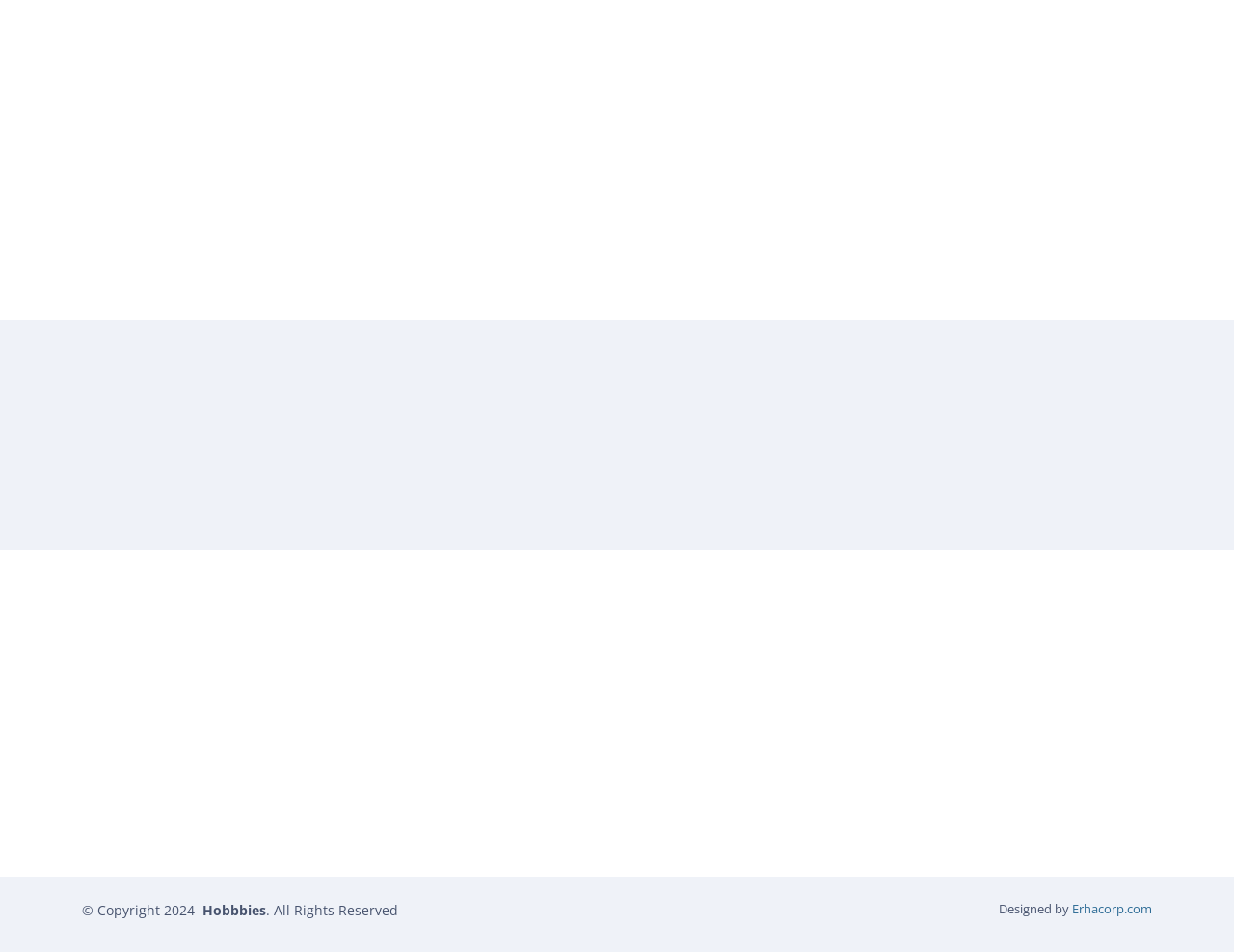Please find the bounding box coordinates of the element that needs to be clicked to perform the following instruction: "Check out the RECENT POSTS". The bounding box coordinates should be four float numbers between 0 and 1, represented as [left, top, right, bottom].

None